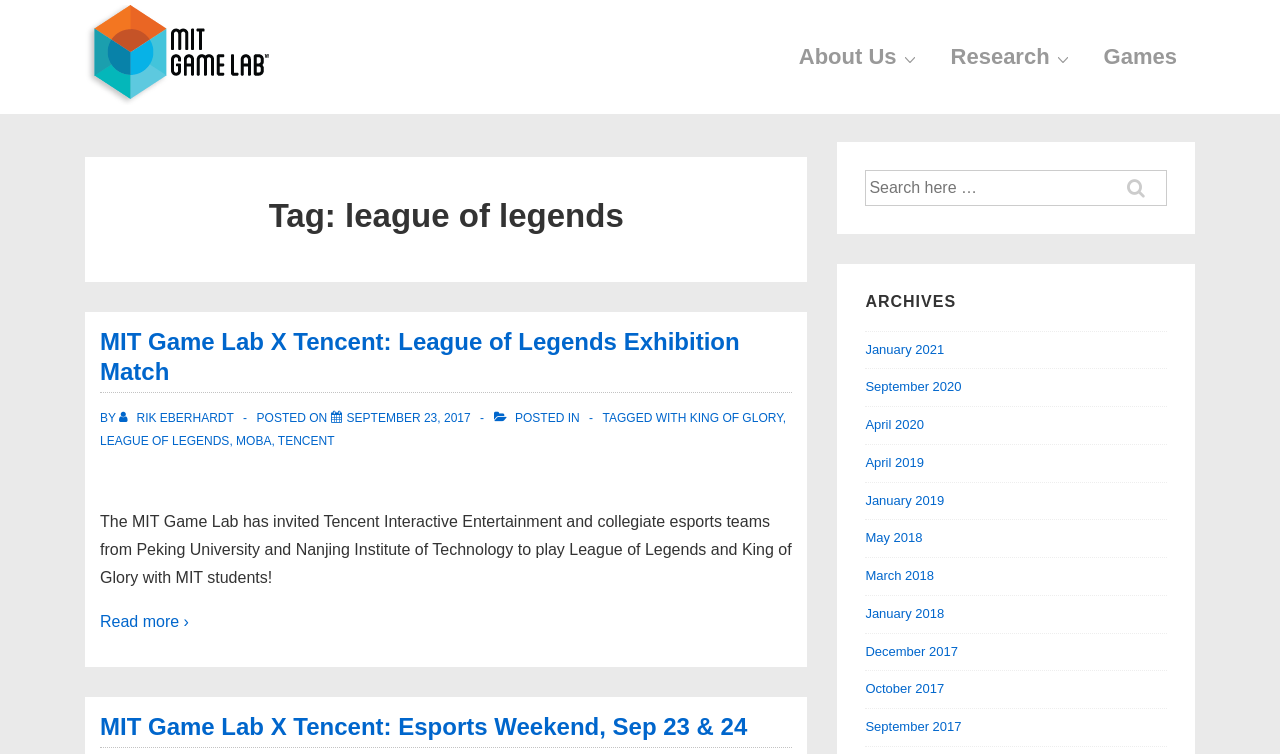Generate the text content of the main heading of the webpage.

Tag: league of legends